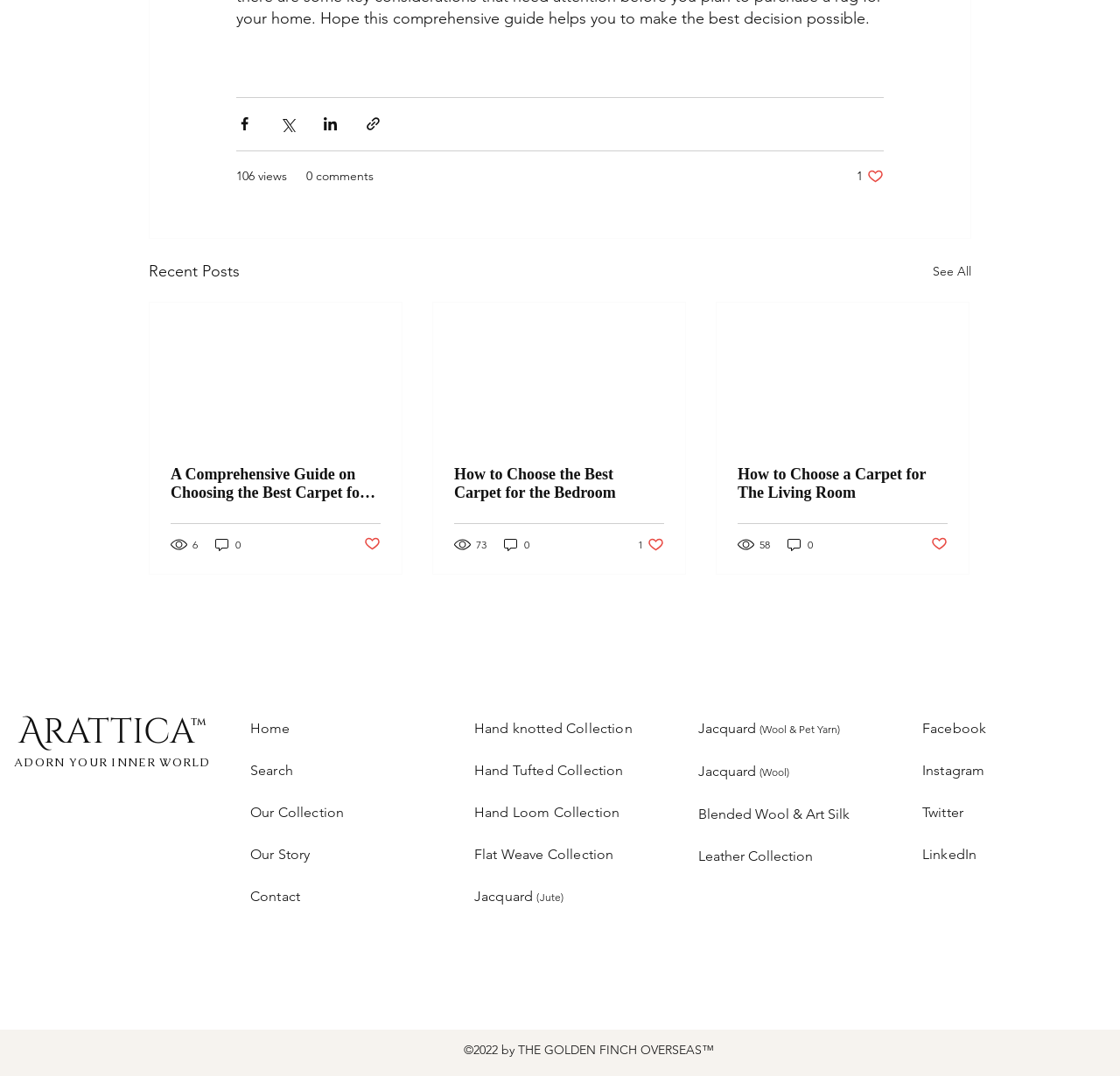What is the title of the second article?
Please provide a comprehensive and detailed answer to the question.

The second article has a link element with the title 'How to Choose the Best Carpet for the Bedroom', which can be found below the 'Recent Posts' heading.